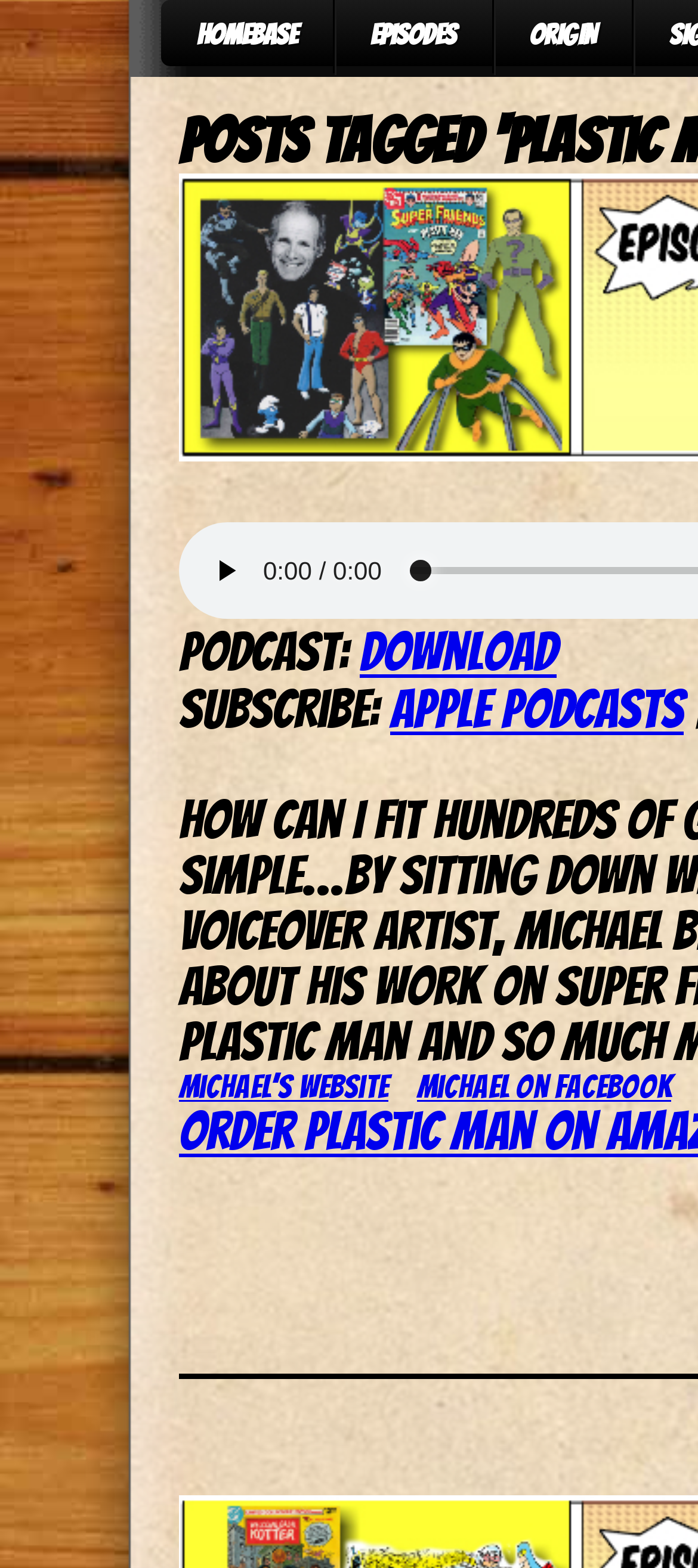What is the name of the person with a website and Facebook page?
Give a one-word or short phrase answer based on the image.

Michael